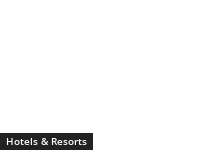Please give a one-word or short phrase response to the following question: 
What is the background color of the 'Hotels & Resorts' element?

Black